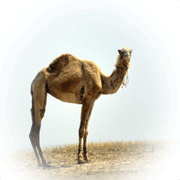What is the environment depicted in the image?
Based on the image, answer the question in a detailed manner.

The image features the camel standing alone on arid ground, which suggests a desert environment that is harsh and unforgiving, emphasizing the camel's resilience and endurance.